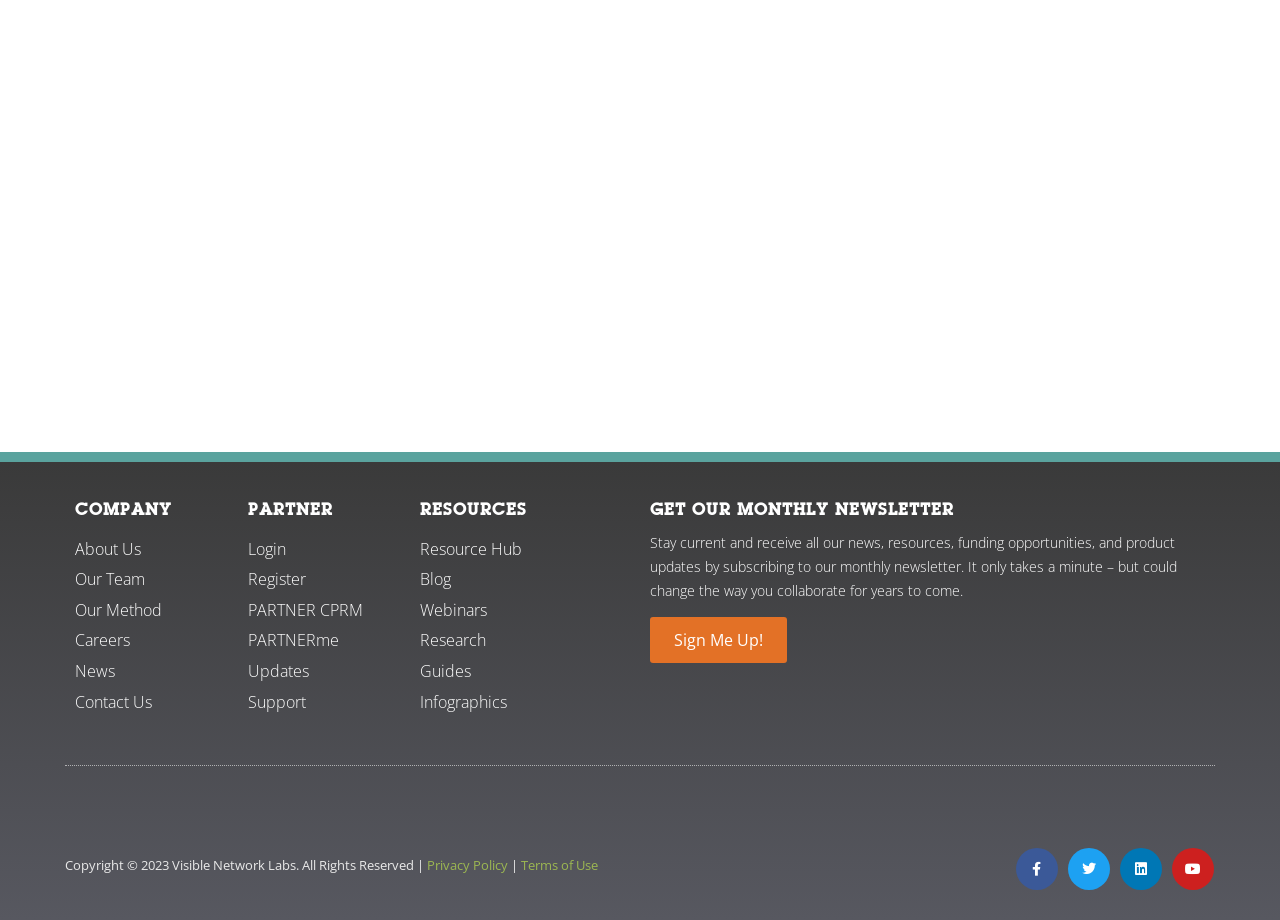Please locate the bounding box coordinates of the element that needs to be clicked to achieve the following instruction: "Visit the Resource Hub". The coordinates should be four float numbers between 0 and 1, i.e., [left, top, right, bottom].

[0.328, 0.583, 0.492, 0.611]